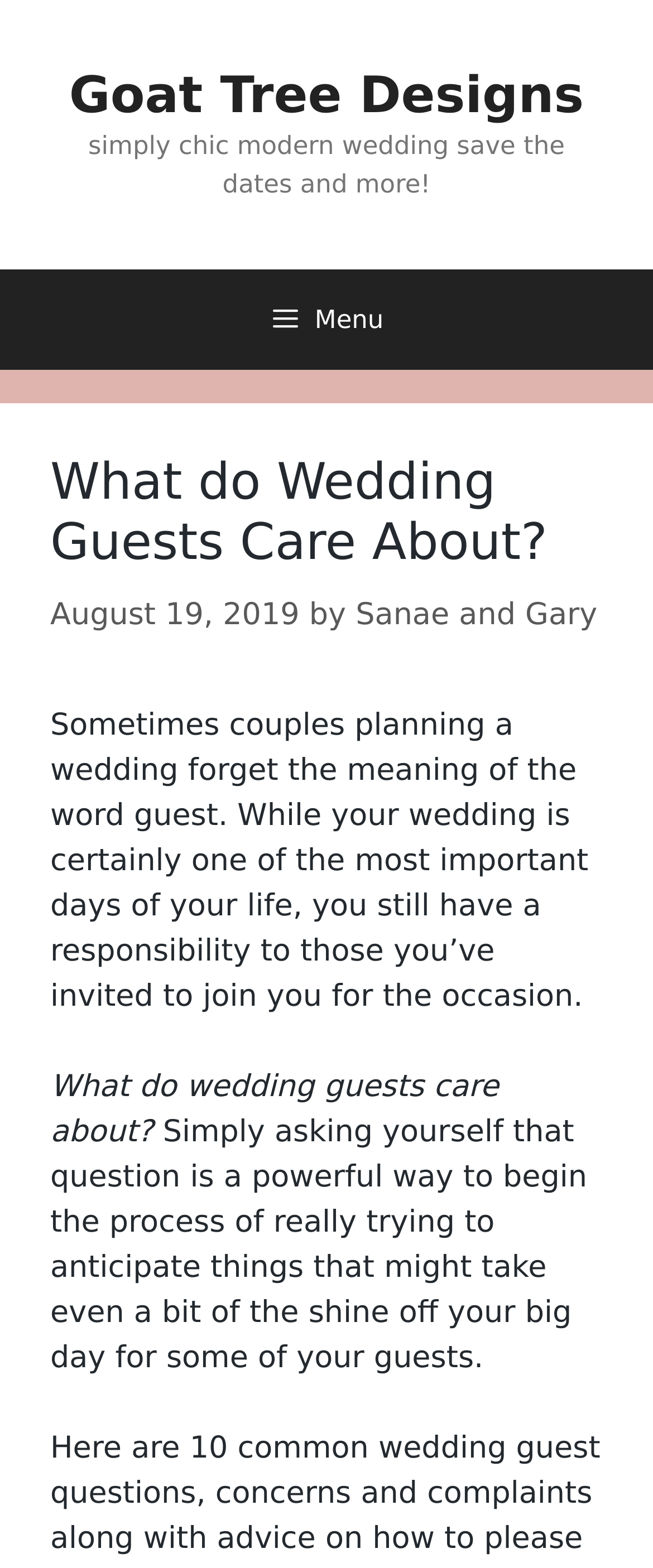Locate the bounding box coordinates of the UI element described by: "Sanae and Gary". The bounding box coordinates should consist of four float numbers between 0 and 1, i.e., [left, top, right, bottom].

[0.545, 0.381, 0.915, 0.403]